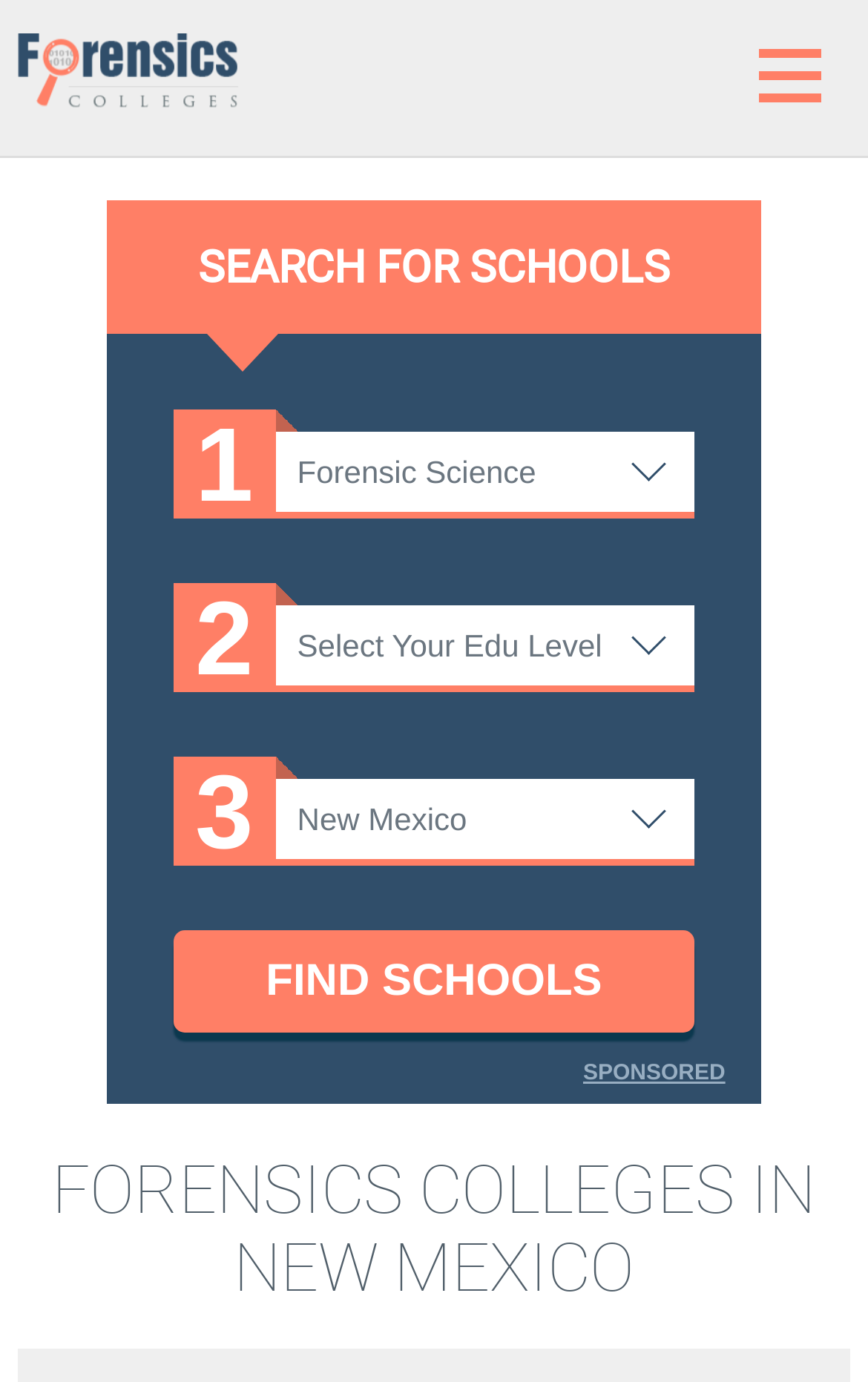Give a short answer to this question using one word or a phrase:
How many options are available in each combobox?

Not specified